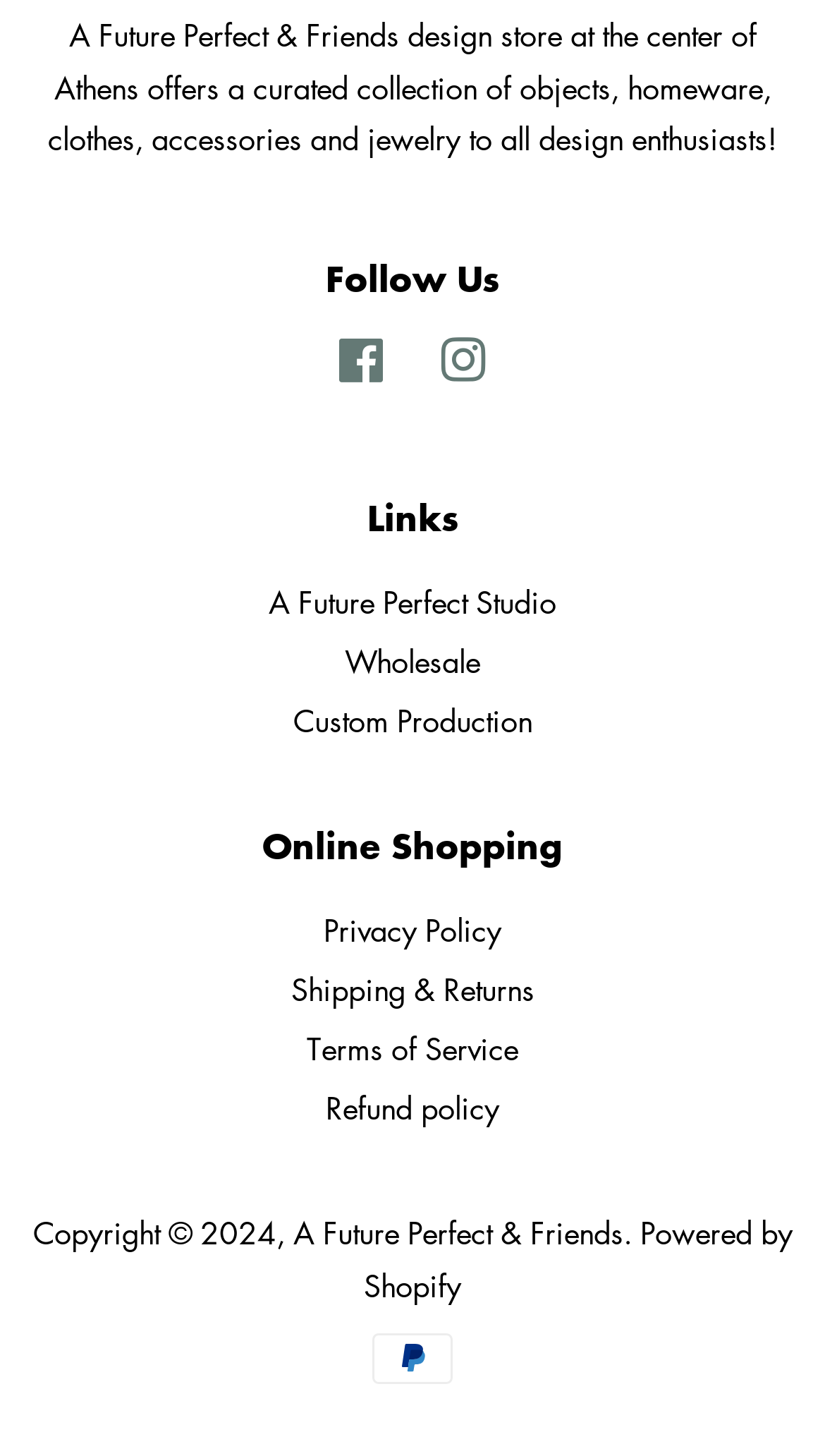Specify the bounding box coordinates of the element's region that should be clicked to achieve the following instruction: "Visit A Future Perfect Studio". The bounding box coordinates consist of four float numbers between 0 and 1, in the format [left, top, right, bottom].

[0.326, 0.398, 0.674, 0.427]